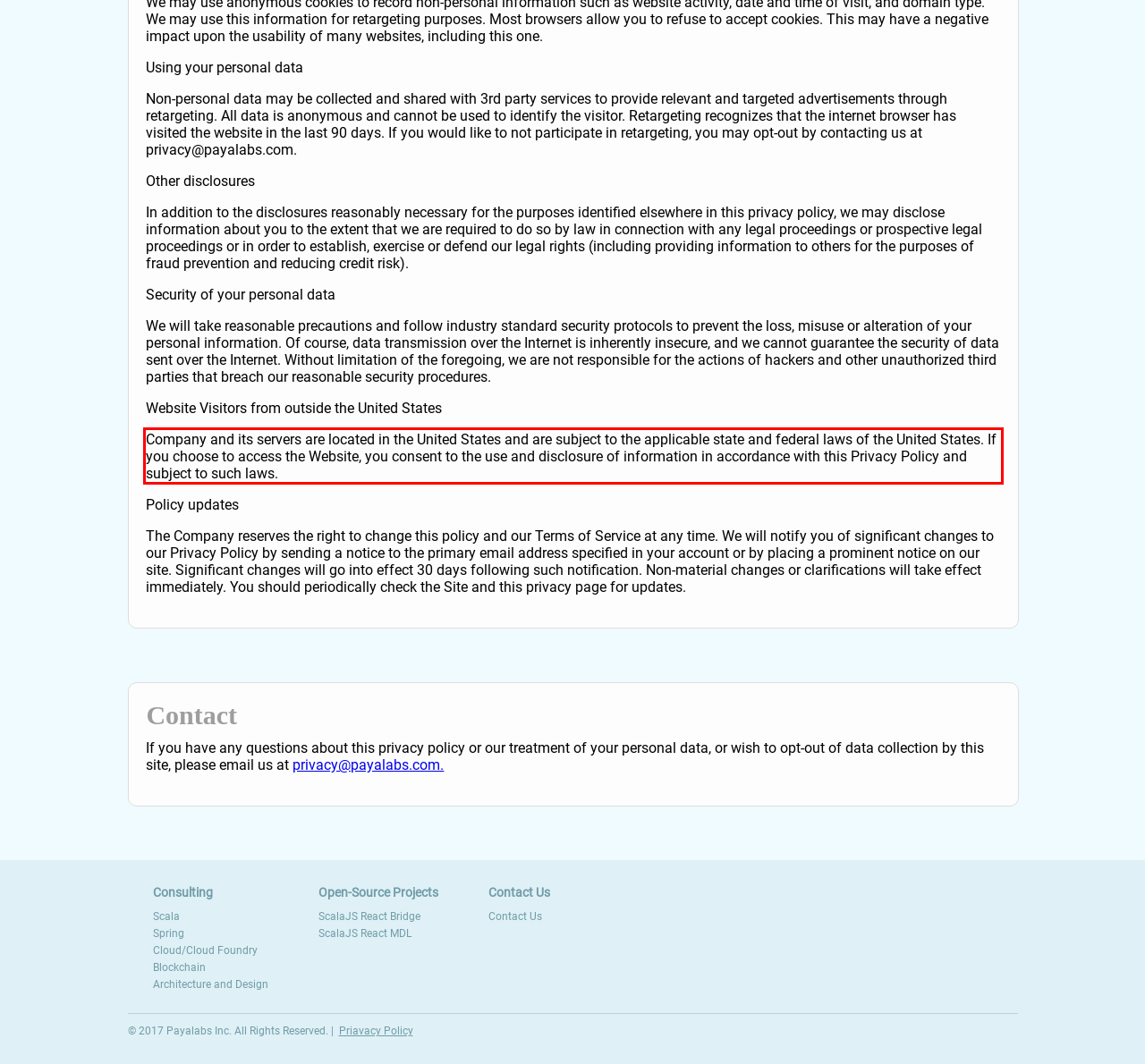Given a screenshot of a webpage containing a red bounding box, perform OCR on the text within this red bounding box and provide the text content.

Company and its servers are located in the United States and are subject to the applicable state and federal laws of the United States. If you choose to access the Website, you consent to the use and disclosure of information in accordance with this Privacy Policy and subject to such laws.